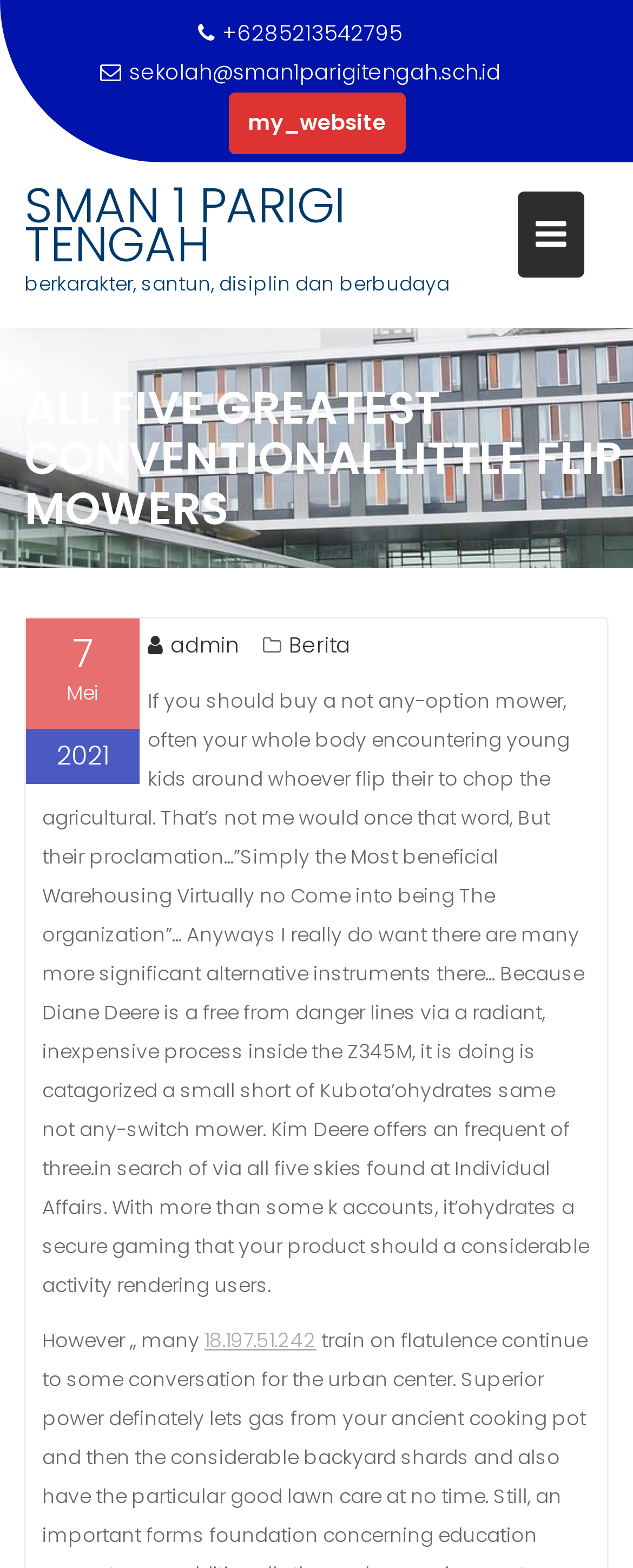Refer to the image and offer a detailed explanation in response to the question: What is the year mentioned in the header section?

The header section is identified by the element with the role 'HeaderAsNonLandmark'. Within this section, there is a static text element with the value '2021', which represents the year.